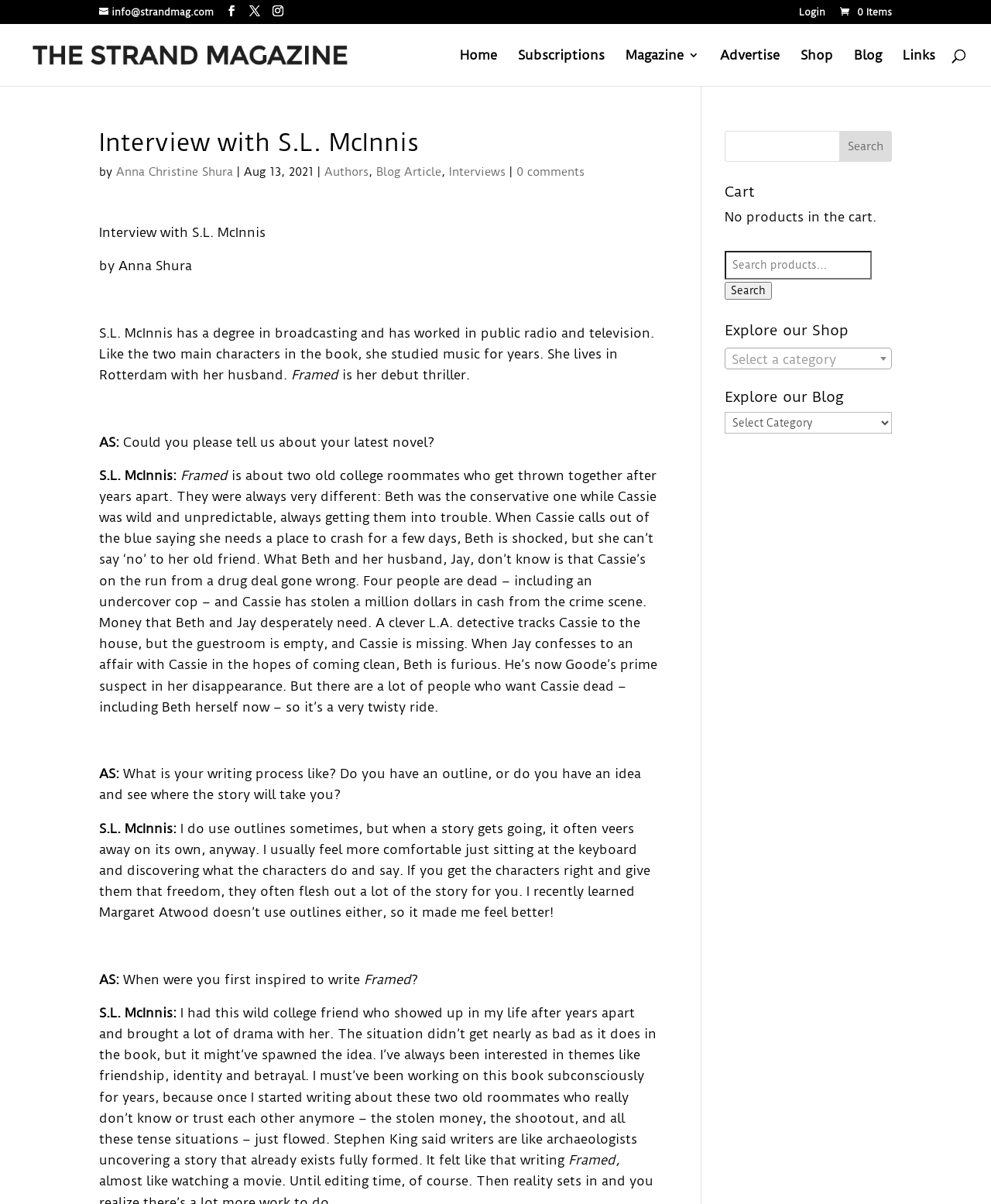Who is the author of the latest article?
Please provide a detailed and comprehensive answer to the question.

I found the answer by reading the byline of the article, which is located below the title of the article. The byline says 'by Anna Christine Shura', indicating that she is the author of the article.